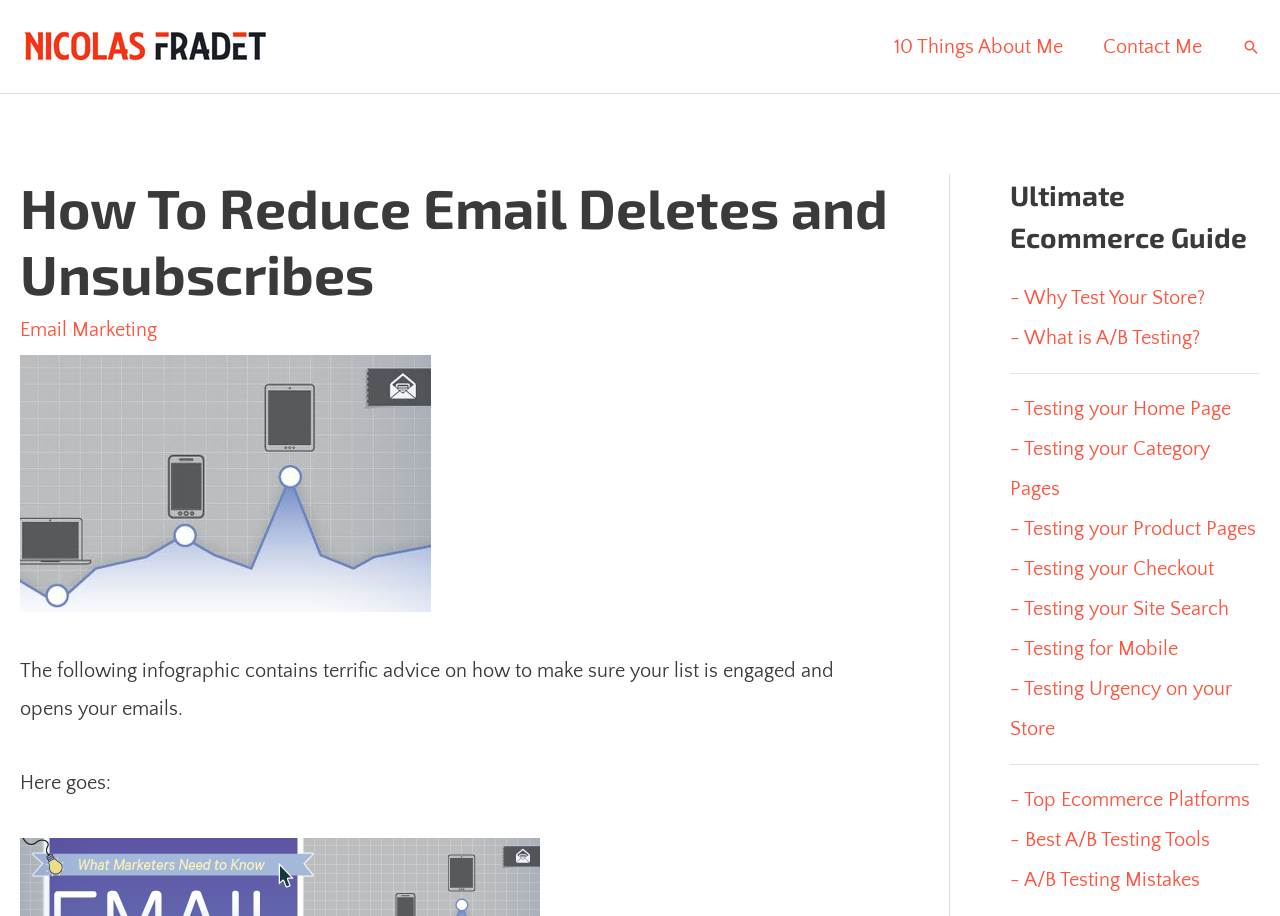Locate the bounding box coordinates of the clickable area to execute the instruction: "Search for something". Provide the coordinates as four float numbers between 0 and 1, represented as [left, top, right, bottom].

[0.97, 0.041, 0.984, 0.061]